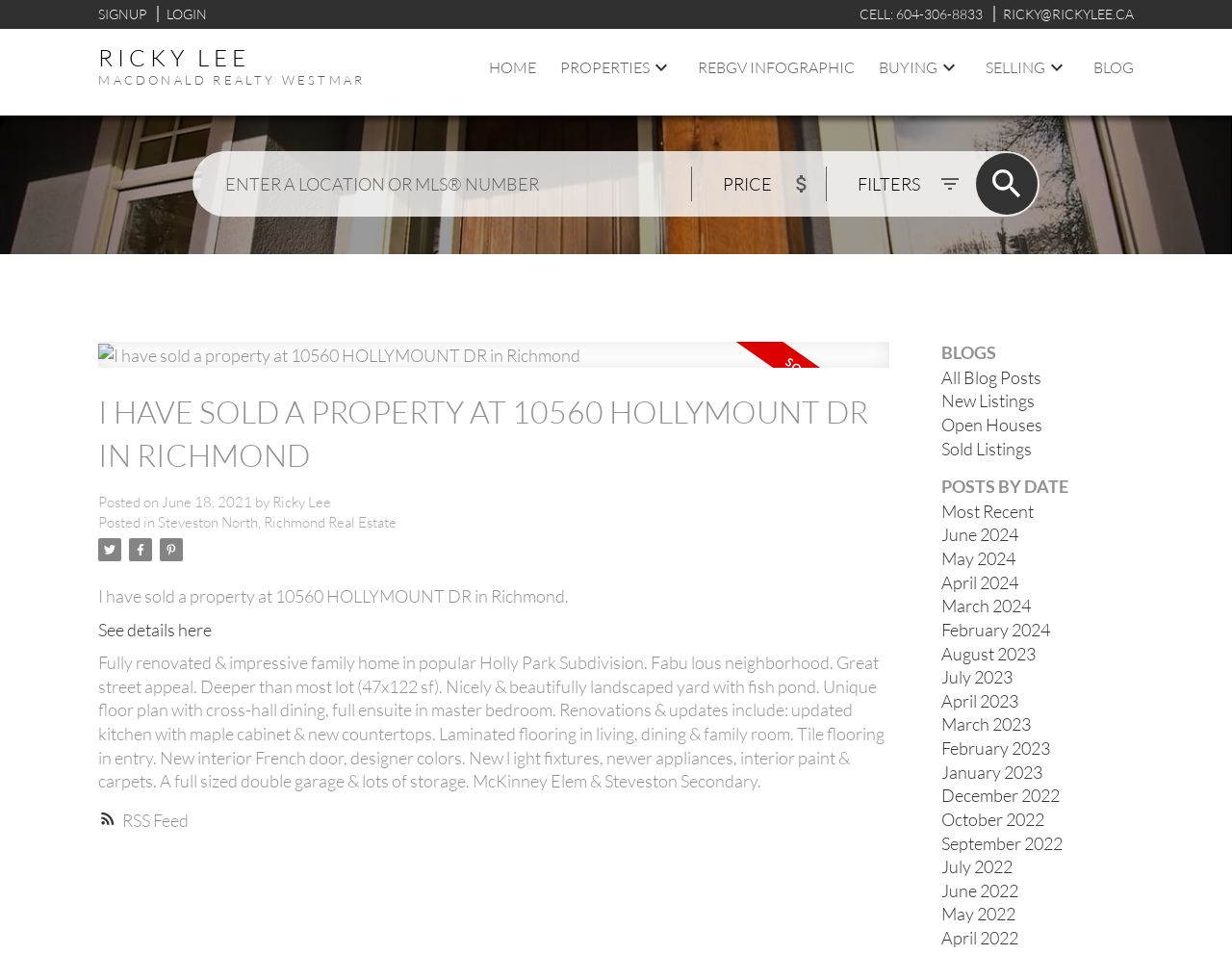Write a detailed summary of the webpage.

This webpage appears to be a real estate agent's website, specifically showcasing a sold property at 10560 Hollymount Dr in Richmond. 

At the top of the page, there are several links, including "SIGNUP", "LOGIN", the agent's contact information, and a link to the agent's company, "RICKY LEE MACDONALD REALTY WESTMAR". 

Below these links, there is a navigation menu with options such as "HOME", "PROPERTIES", "REBGV INFOGRAPHIC", "BUYING", "SELLING", and "BLOG". 

On the left side of the page, there is a search bar where users can enter a location or MLS number. Above the search bar, there are two labels, "PRICE" and "FILTERS". 

To the right of the search bar, there is a button with an image inside. 

The main content of the page is an article about the sold property, which includes a heading, "I HAVE SOLD A PROPERTY AT 10560 HOLLYMOUNT DR IN RICHMOND", and a description of the property, including its features, renovations, and location. 

Below the property description, there are several links to related blog posts, including "All Blog Posts", "New Listings", "Open Houses", and "Sold Listings". 

Further down the page, there is a section titled "POSTS BY DATE", which lists links to blog posts organized by month and year, from June 2024 to April 2022.